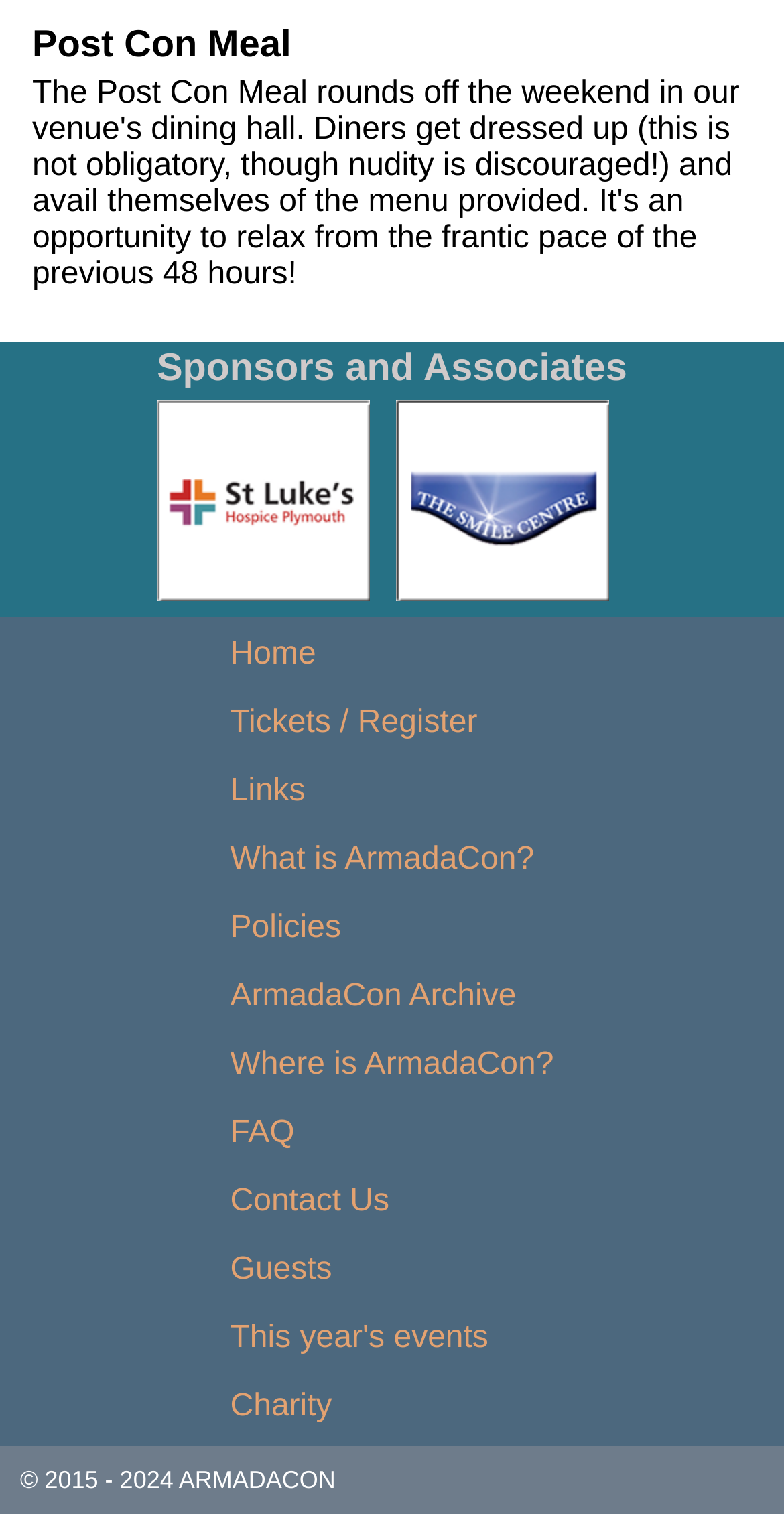What is the charity associated with?
Based on the screenshot, respond with a single word or phrase.

ArmadaCon